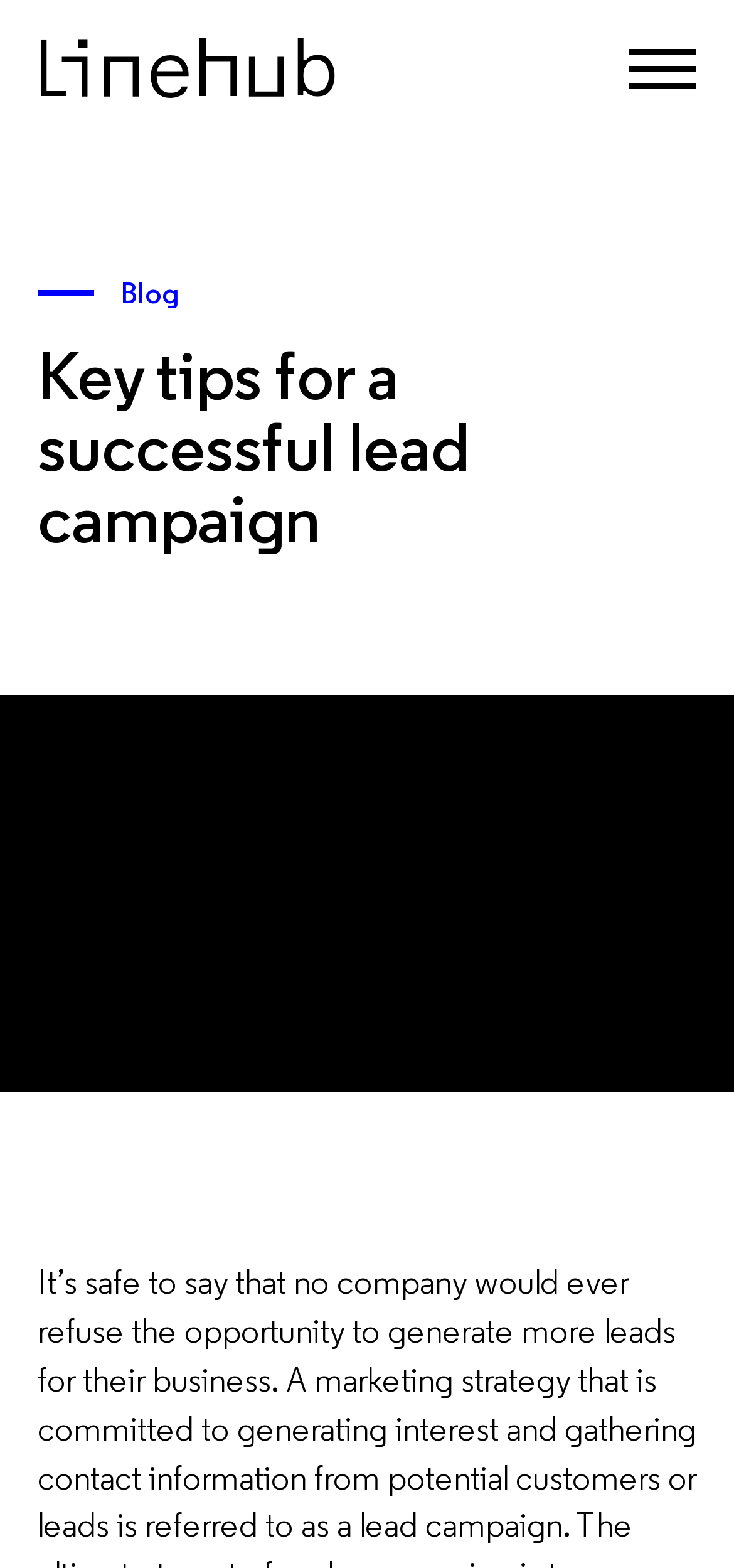Find the bounding box of the UI element described as: "alt="logo-zwart"". The bounding box coordinates should be given as four float values between 0 and 1, i.e., [left, top, right, bottom].

[0.051, 0.023, 0.456, 0.063]